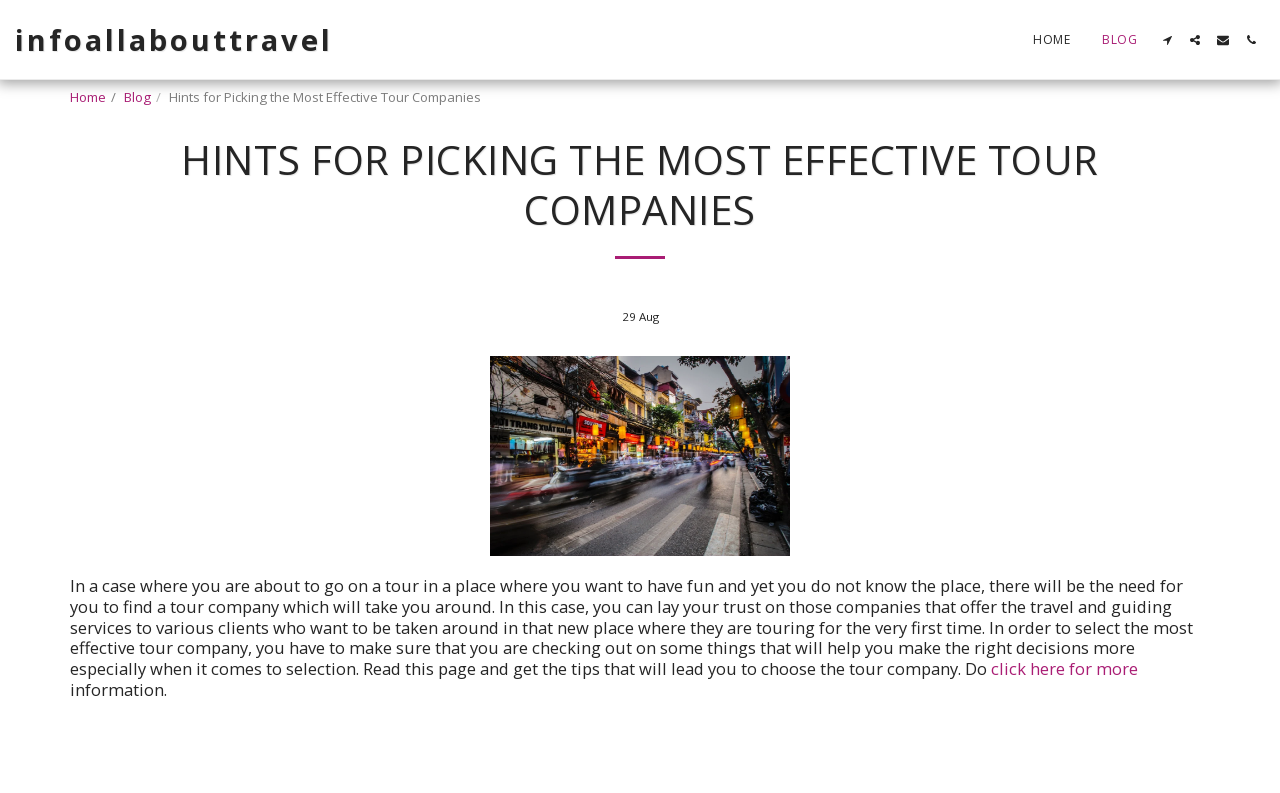Determine the bounding box coordinates for the clickable element to execute this instruction: "Click the button with a search icon". Provide the coordinates as four float numbers between 0 and 1, i.e., [left, top, right, bottom].

[0.967, 0.042, 0.988, 0.057]